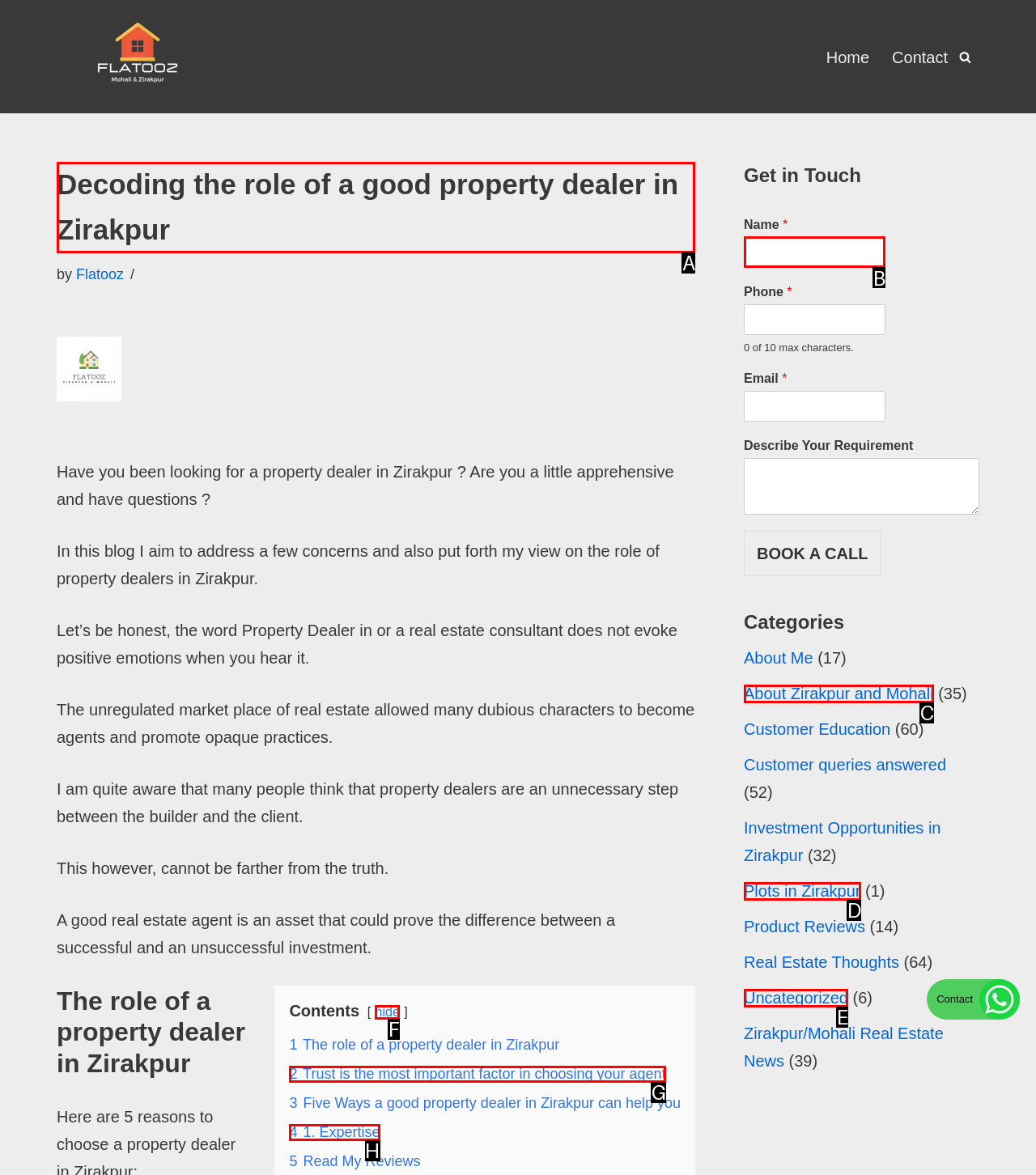Tell me the letter of the correct UI element to click for this instruction: Read the blog post about the role of a property dealer in Zirakpur. Answer with the letter only.

A